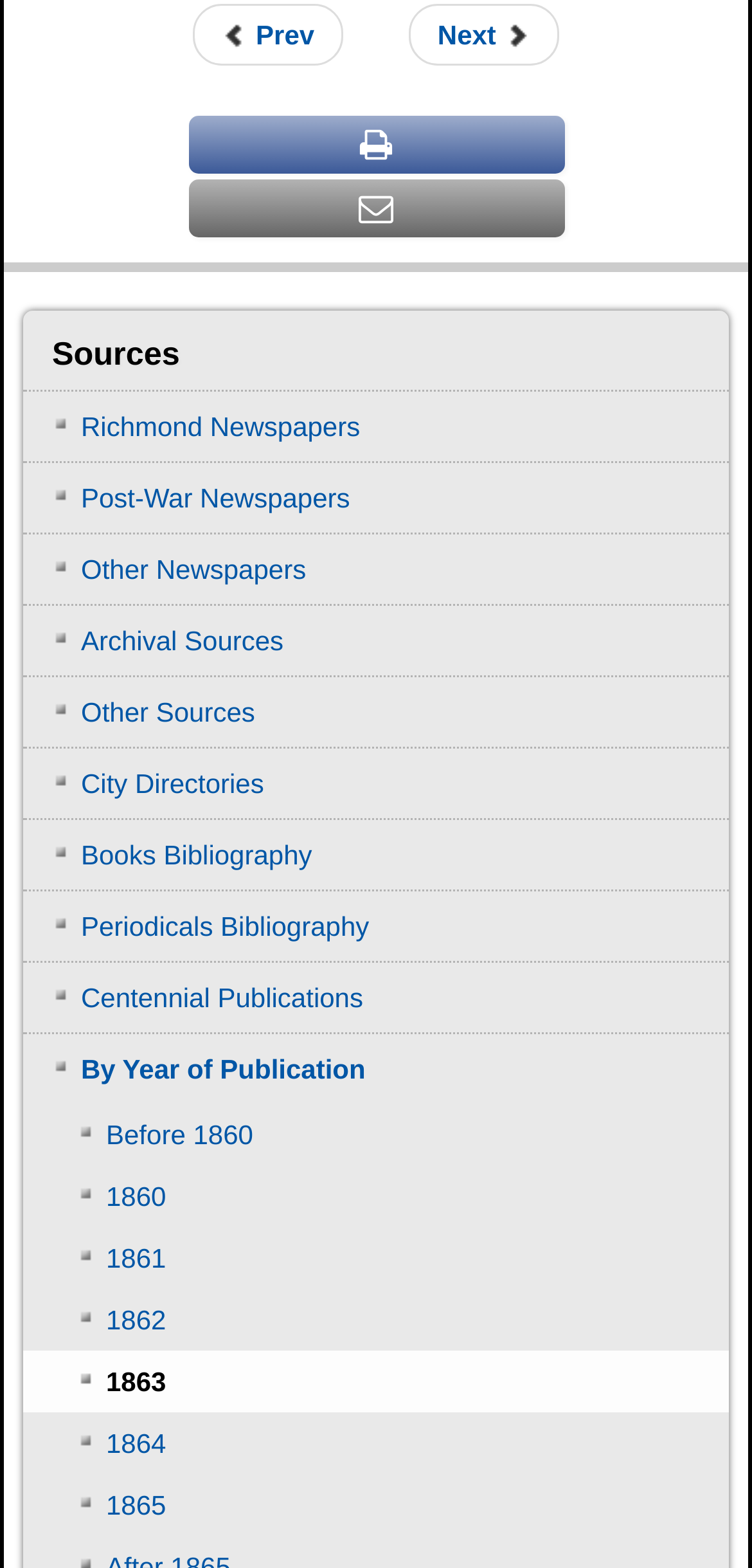Identify the bounding box coordinates for the element that needs to be clicked to fulfill this instruction: "go to previous article". Provide the coordinates in the format of four float numbers between 0 and 1: [left, top, right, bottom].

[0.256, 0.003, 0.457, 0.042]